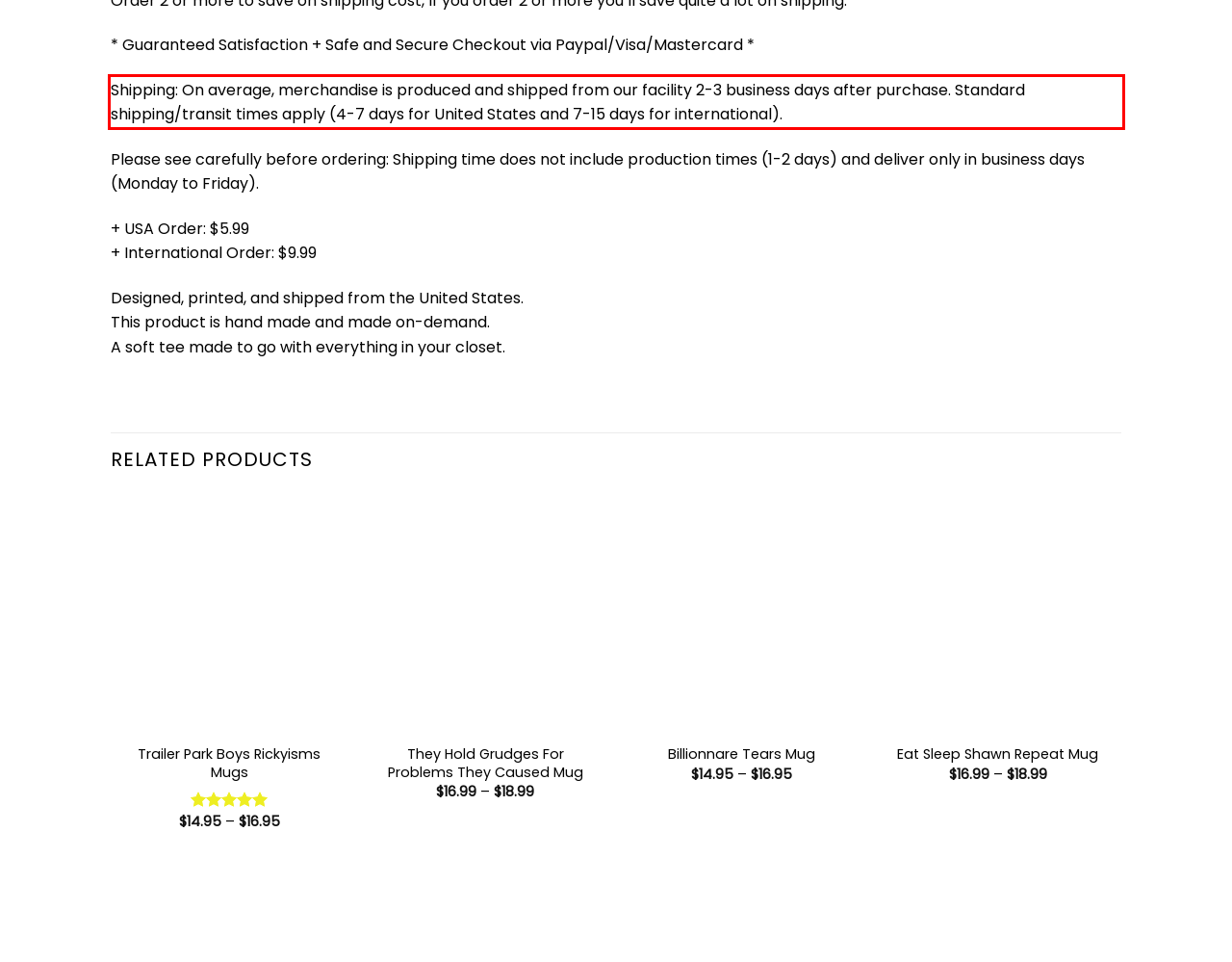View the screenshot of the webpage and identify the UI element surrounded by a red bounding box. Extract the text contained within this red bounding box.

Shipping: On average, merchandise is produced and shipped from our facility 2-3 business days after purchase. Standard shipping/transit times apply (4-7 days for United States and 7-15 days for international).